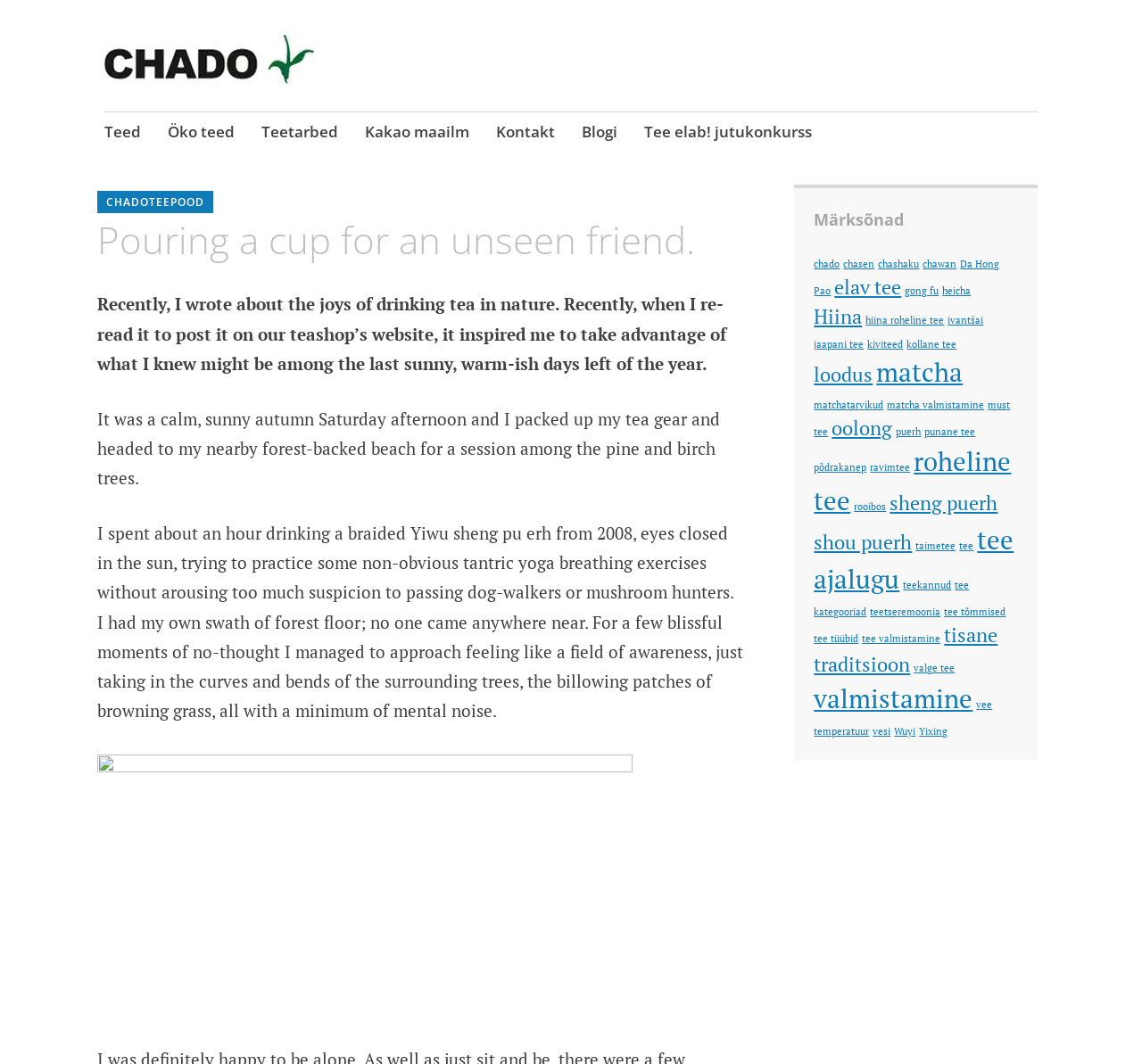What is the purpose of the links at the bottom of the webpage?
Look at the image and answer the question with a single word or phrase.

To categorize tea-related topics